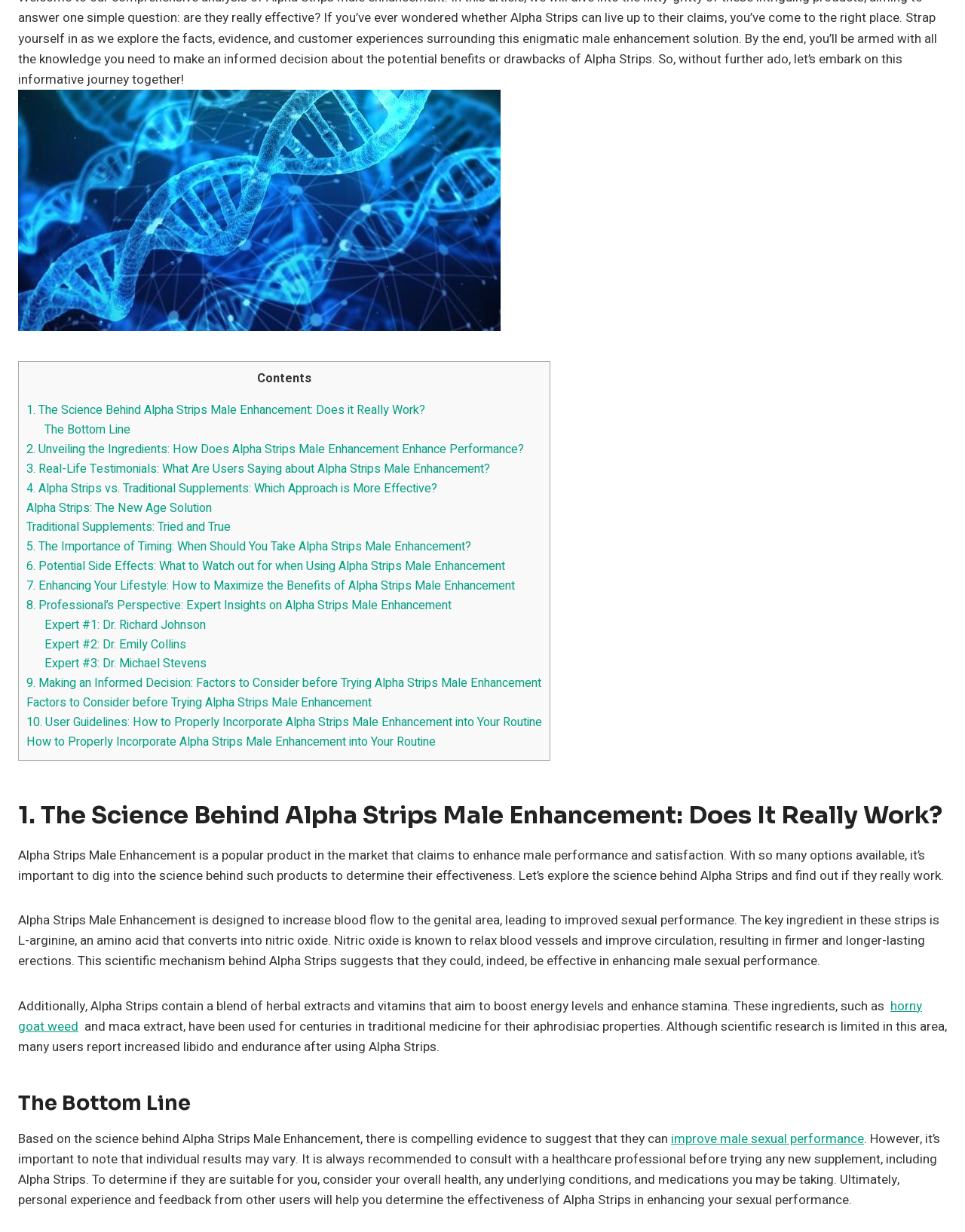What is the topic of the webpage?
Provide a concise answer using a single word or phrase based on the image.

Alpha Strips Male Enhancement